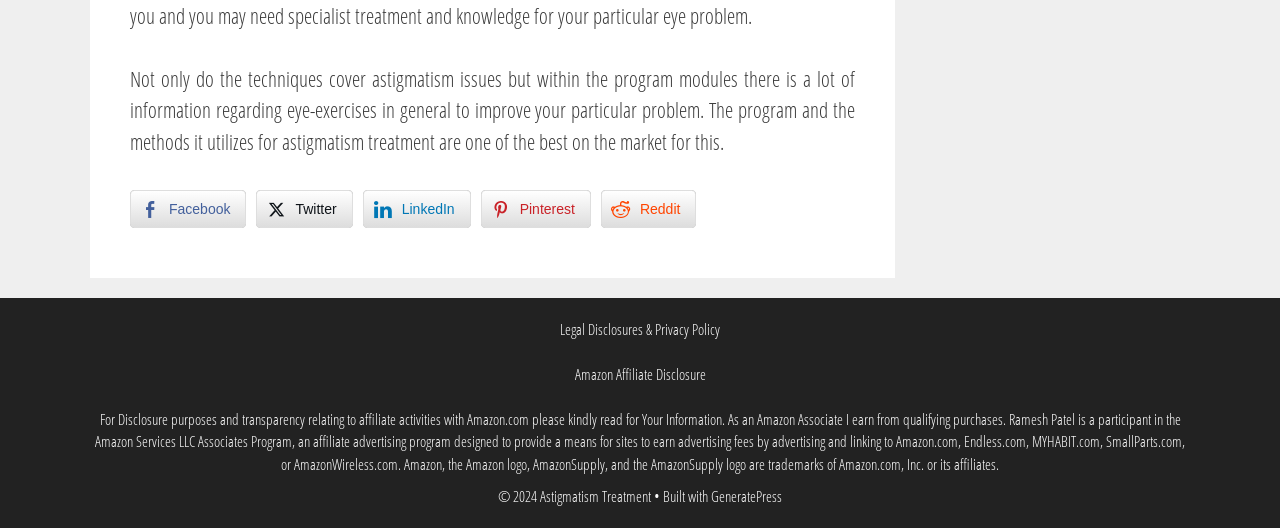Use a single word or phrase to answer the question: How many social media share buttons are on the webpage?

5